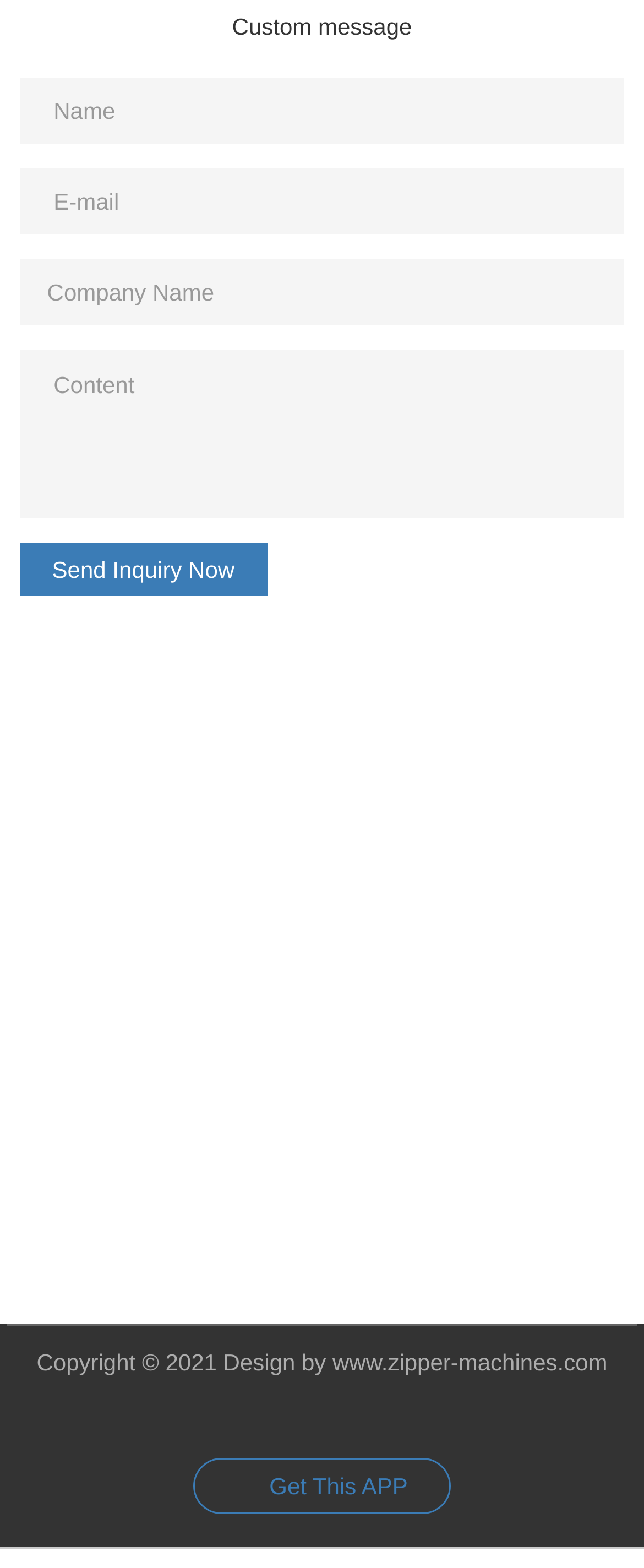Provide the bounding box coordinates of the HTML element this sentence describes: "Send Inquiry Now". The bounding box coordinates consist of four float numbers between 0 and 1, i.e., [left, top, right, bottom].

[0.03, 0.346, 0.416, 0.38]